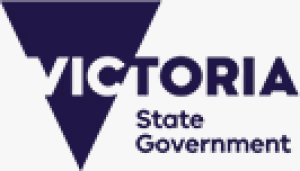Generate an elaborate caption that covers all aspects of the image.

The image features the logo of the Victoria State Government, prominently displayed in a simple yet bold design. The logo consists of a triangular shape in dark blue, with the word "VICTORIA" in white, featuring a distinctive cut in the "V" that adds a modern touch. Below "VICTORIA," the words "State Government" are presented in a smaller font, also in white. This image is likely associated with governmental initiatives or events and symbolizes the identity and authority of the Victorian government.